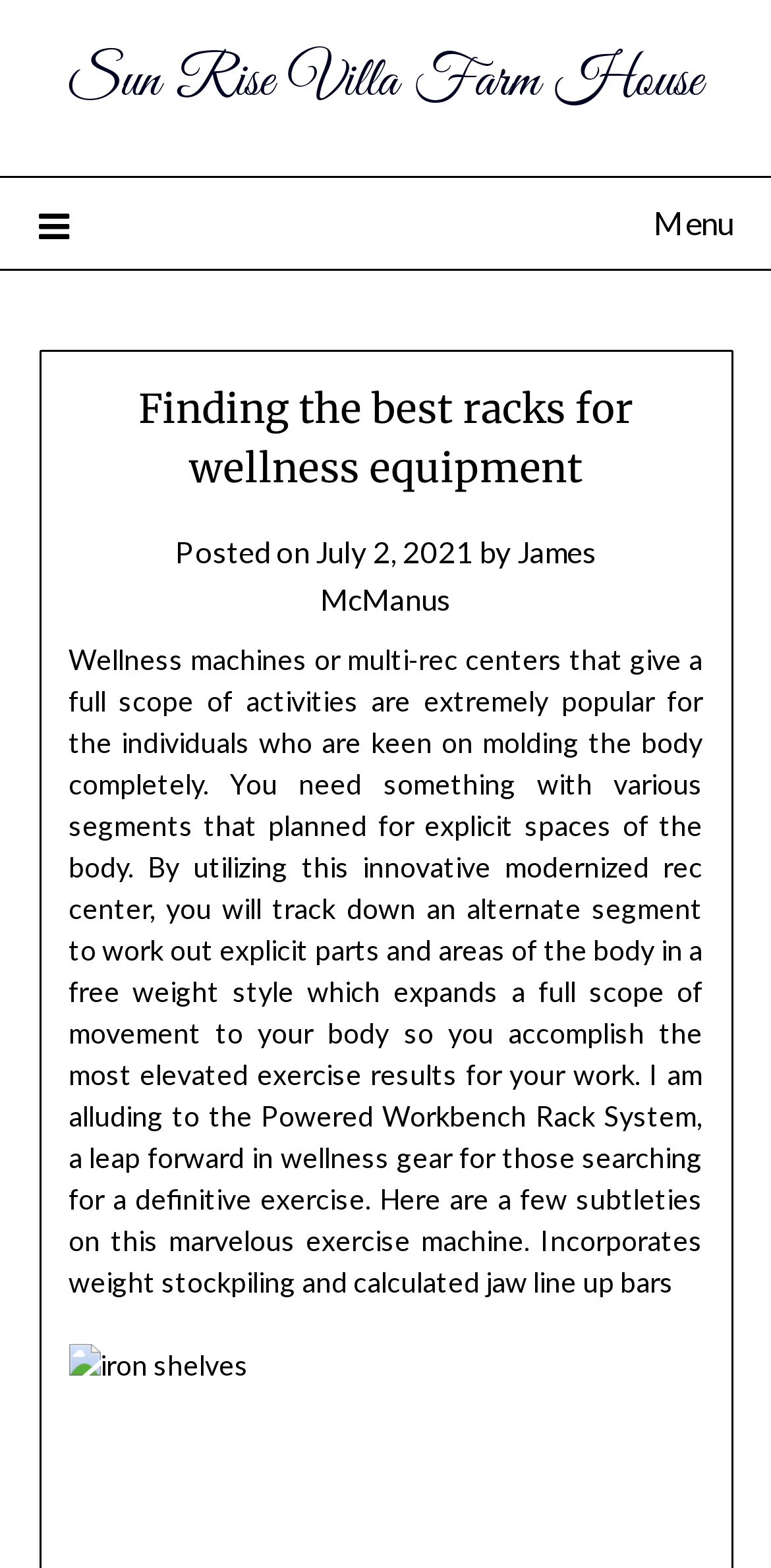Bounding box coordinates are specified in the format (top-left x, top-left y, bottom-right x, bottom-right y). All values are floating point numbers bounded between 0 and 1. Please provide the bounding box coordinate of the region this sentence describes: Menu

[0.05, 0.113, 0.95, 0.171]